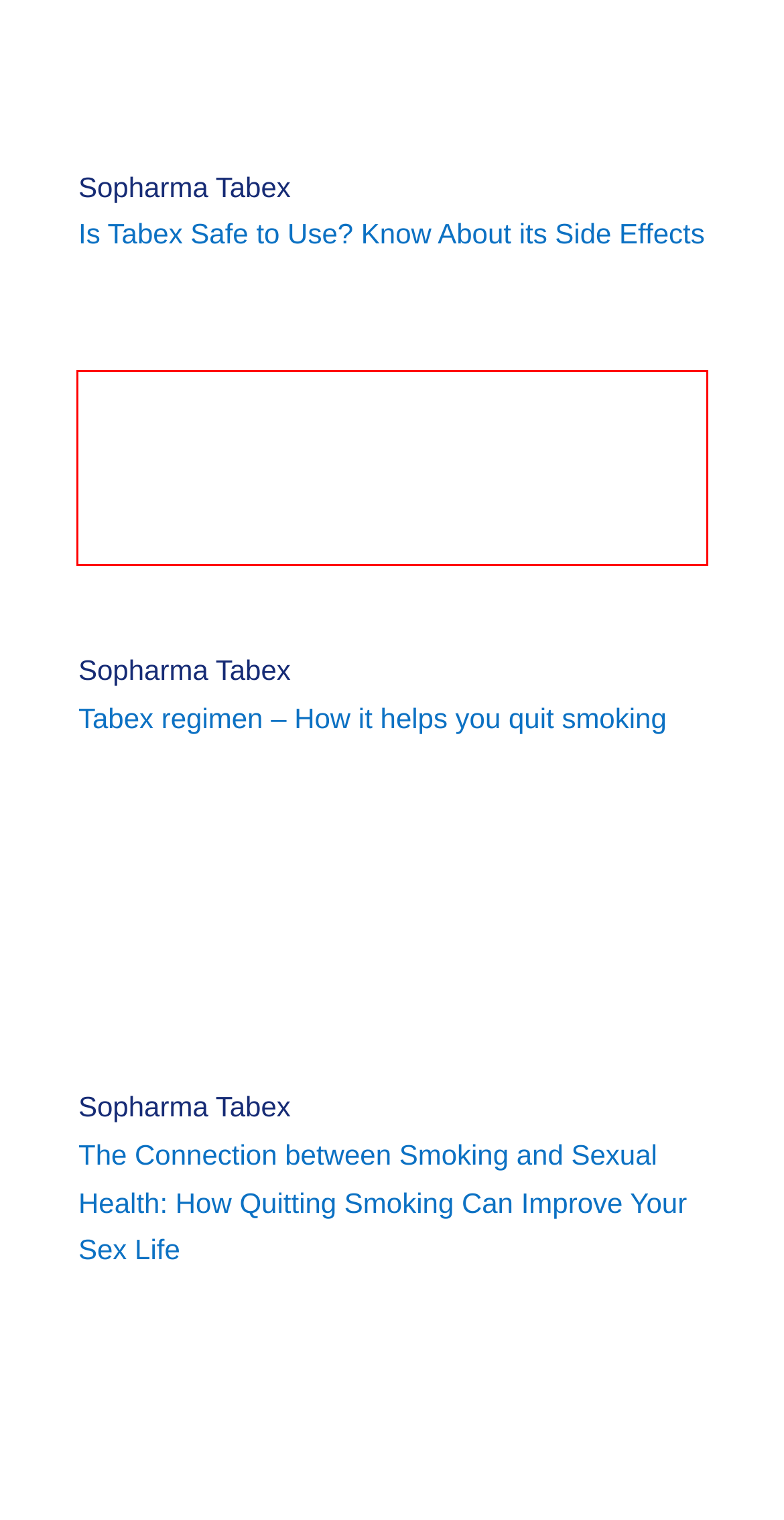You have a screenshot of a webpage with a UI element highlighted by a red bounding box. Use OCR to obtain the text within this highlighted area.

Tabex and Todacitan are natural ways to quit smoking without nicotine or antidepressants. Tabex has been tested for over 50 years and has common side effects of nausea and indigestion.